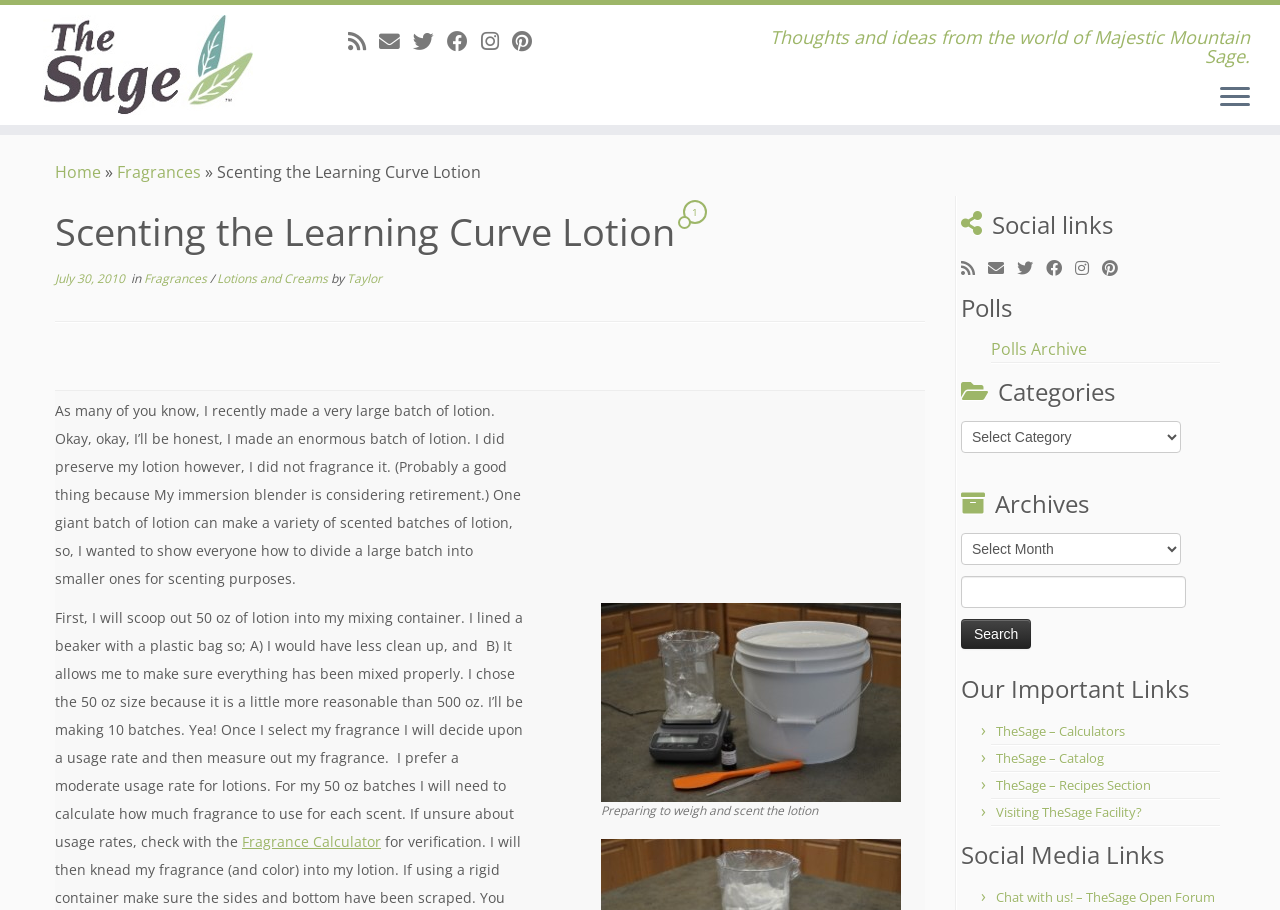Provide a short answer using a single word or phrase for the following question: 
What is the title of the current post?

Scenting the Learning Curve Lotion